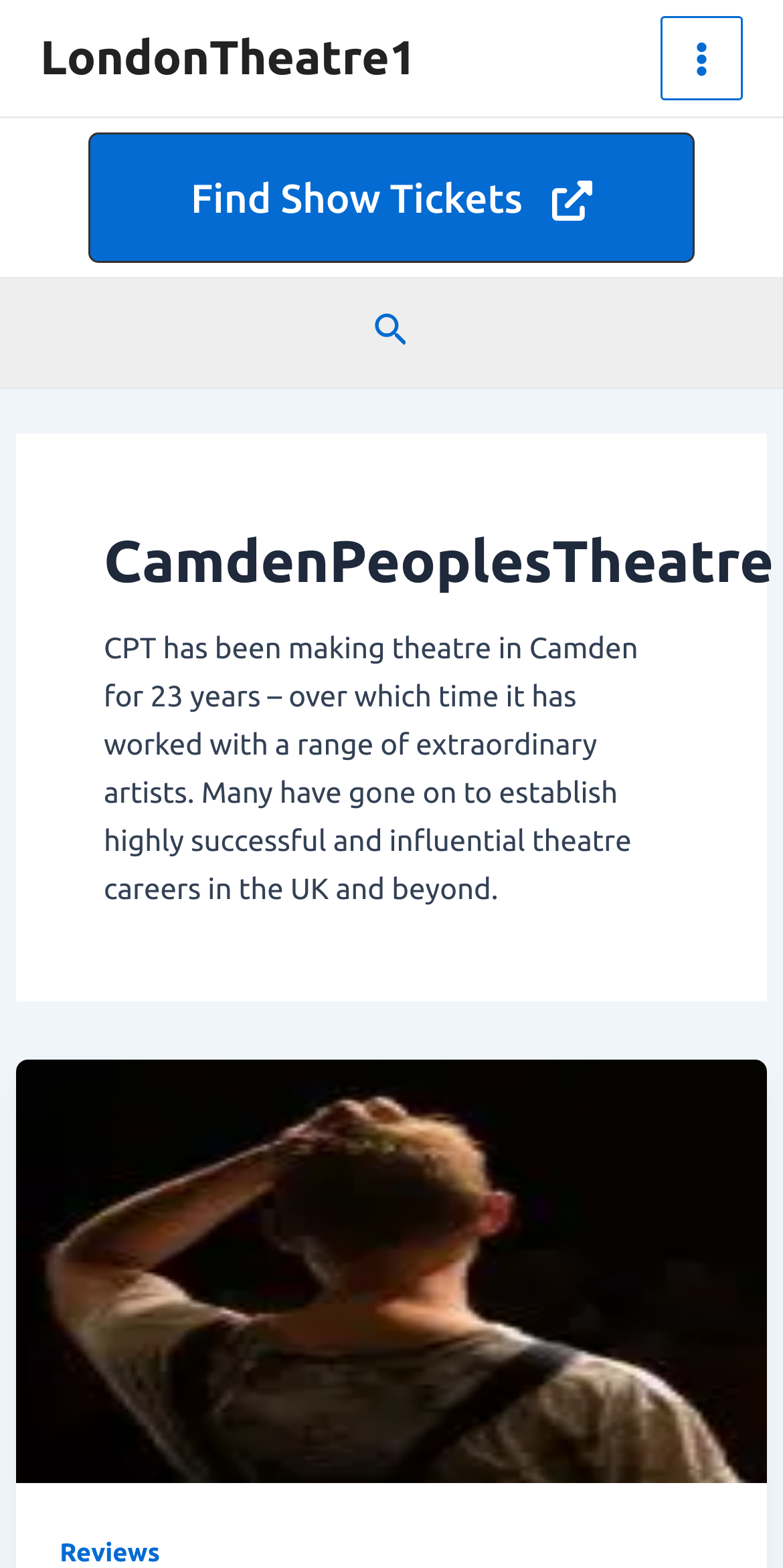How many links are there in the header section?
Using the information from the image, give a concise answer in one word or a short phrase.

2